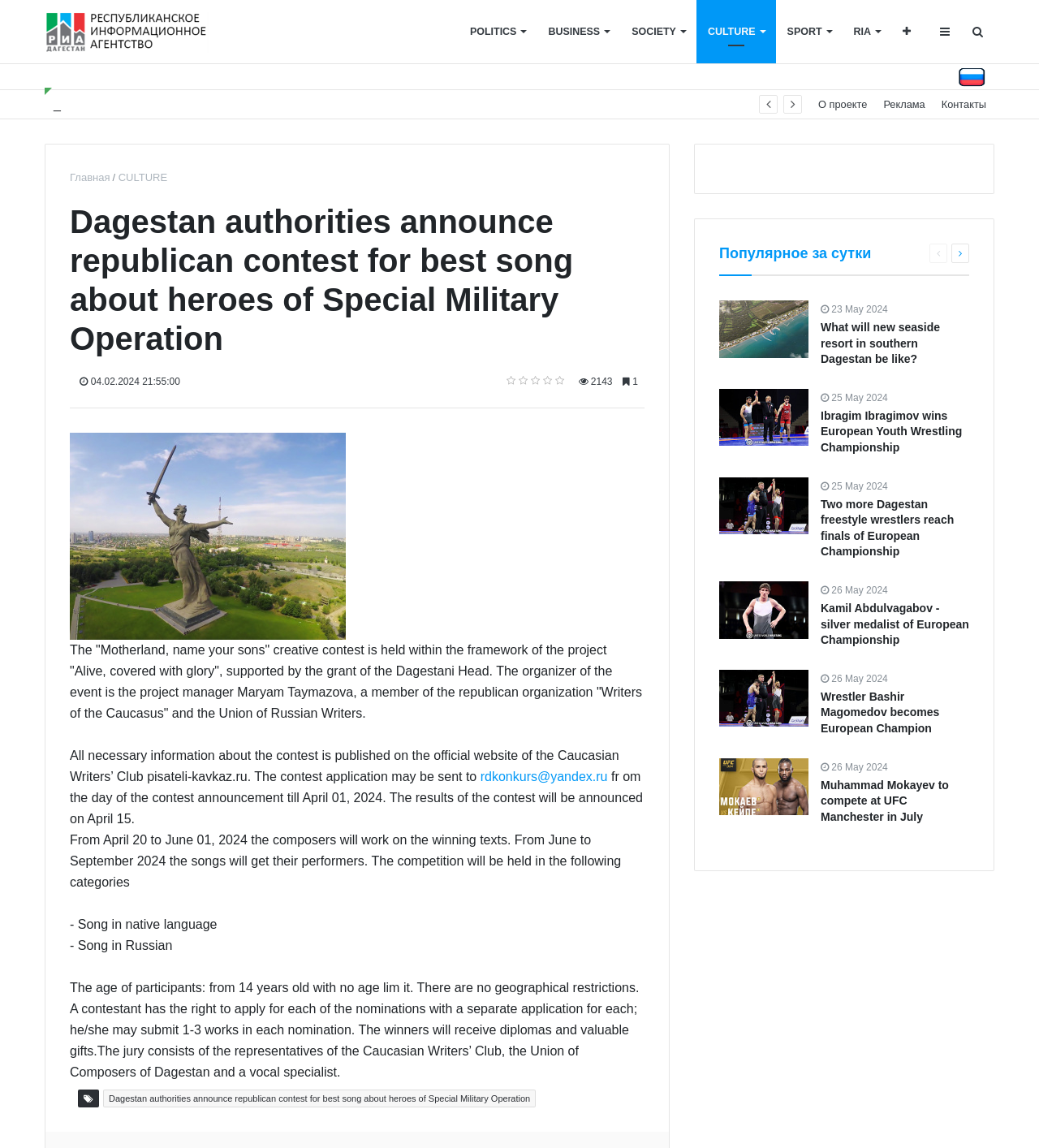Pinpoint the bounding box coordinates of the element that must be clicked to accomplish the following instruction: "View the 'CULTURE' section". The coordinates should be in the format of four float numbers between 0 and 1, i.e., [left, top, right, bottom].

[0.67, 0.0, 0.747, 0.055]